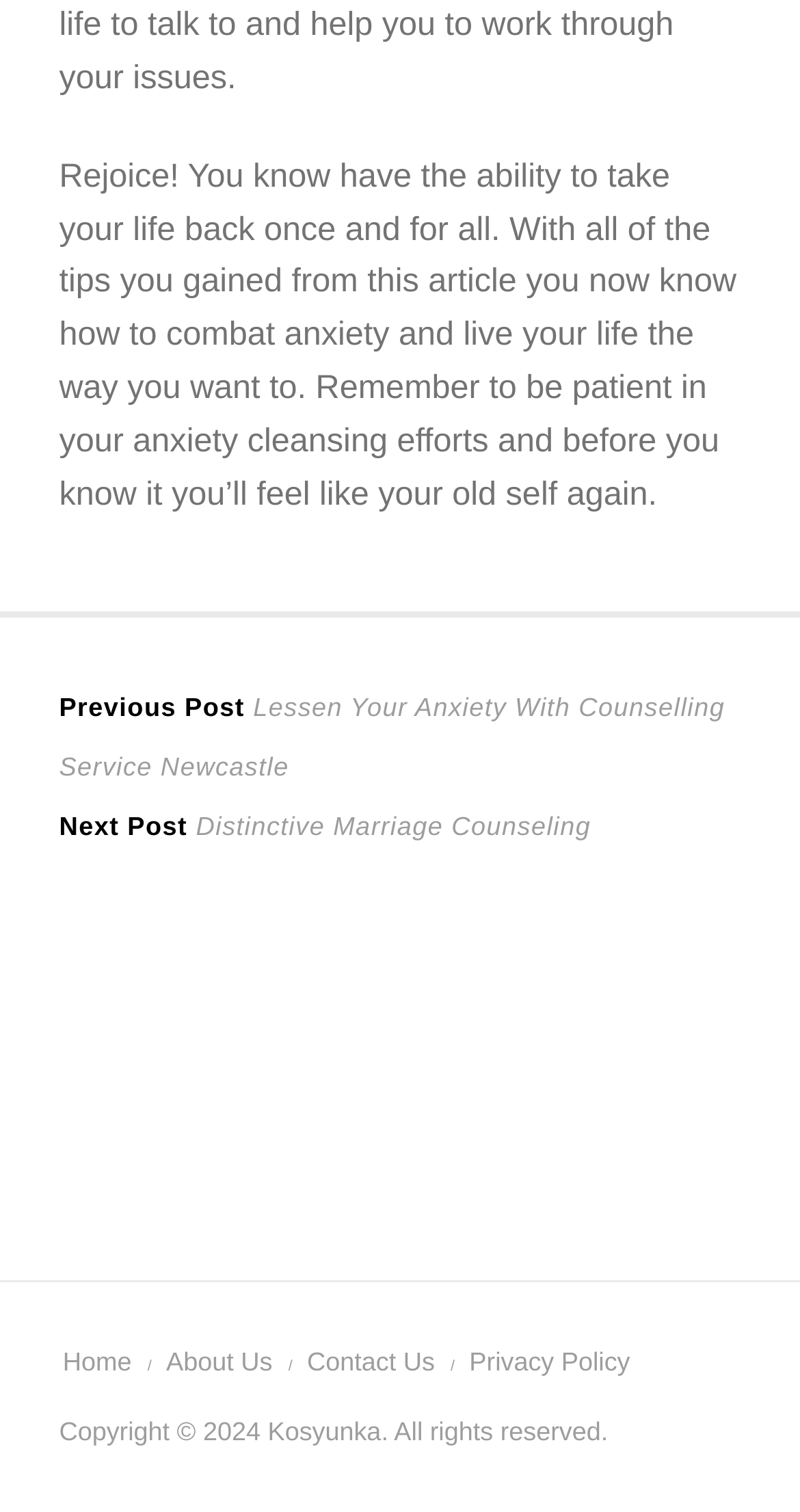Using a single word or phrase, answer the following question: 
What is the topic of the article?

anxiety